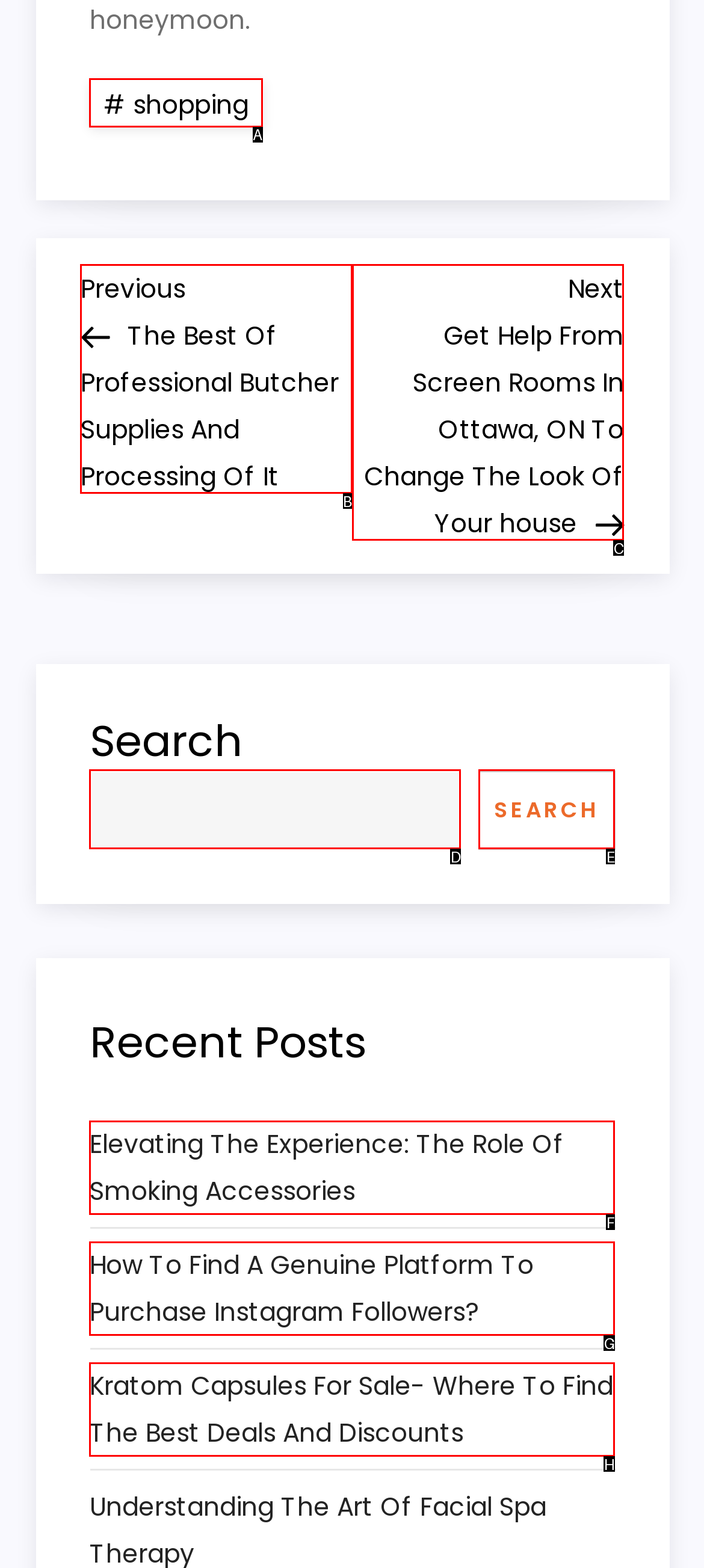Provide the letter of the HTML element that you need to click on to perform the task: read about low potassium foods.
Answer with the letter corresponding to the correct option.

None